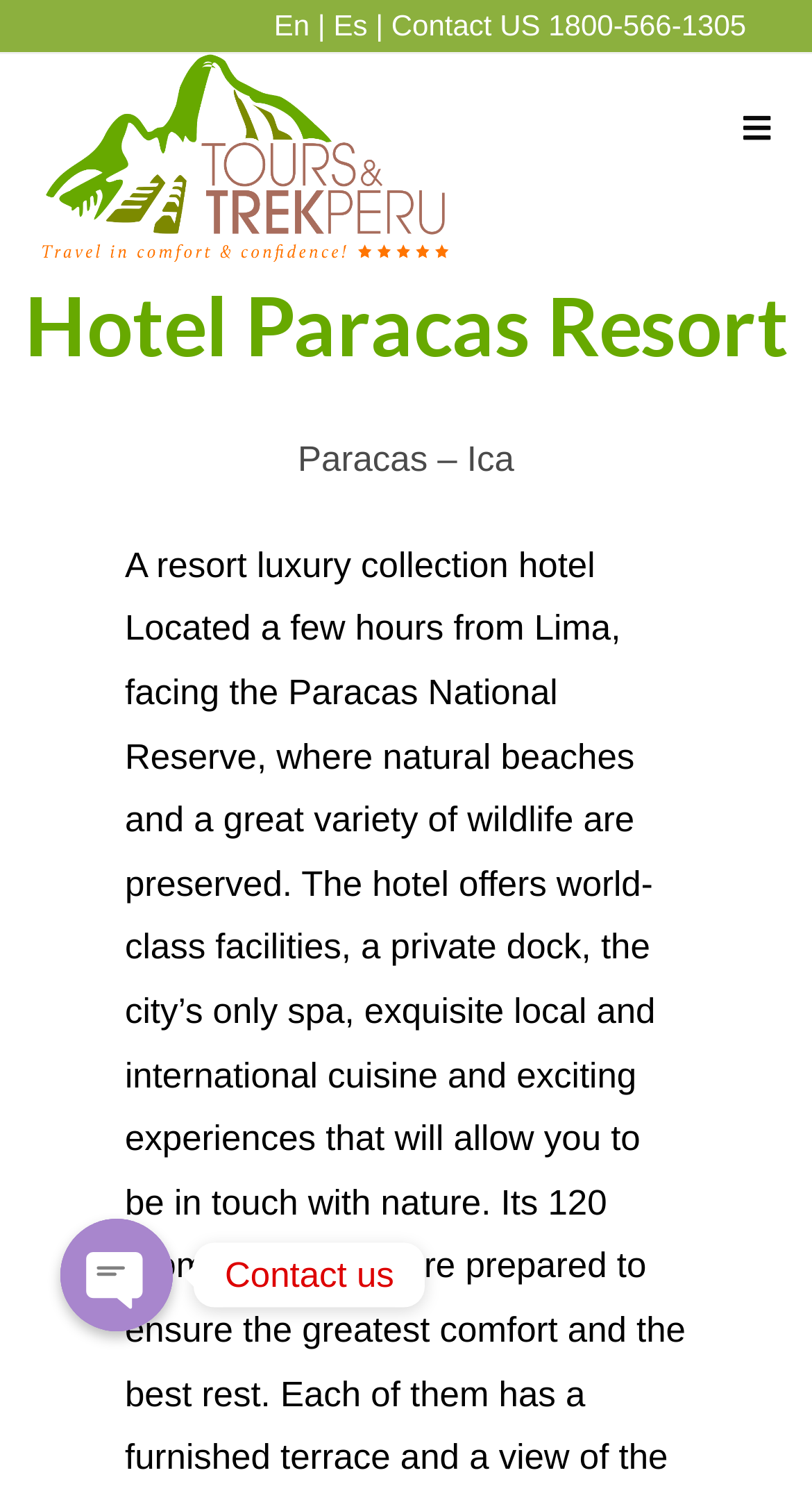Is there a mobile menu available?
Provide a detailed and well-explained answer to the question.

I noticed a 'Mobile Menu' link at the top right corner of the webpage, indicating that a mobile menu is available.